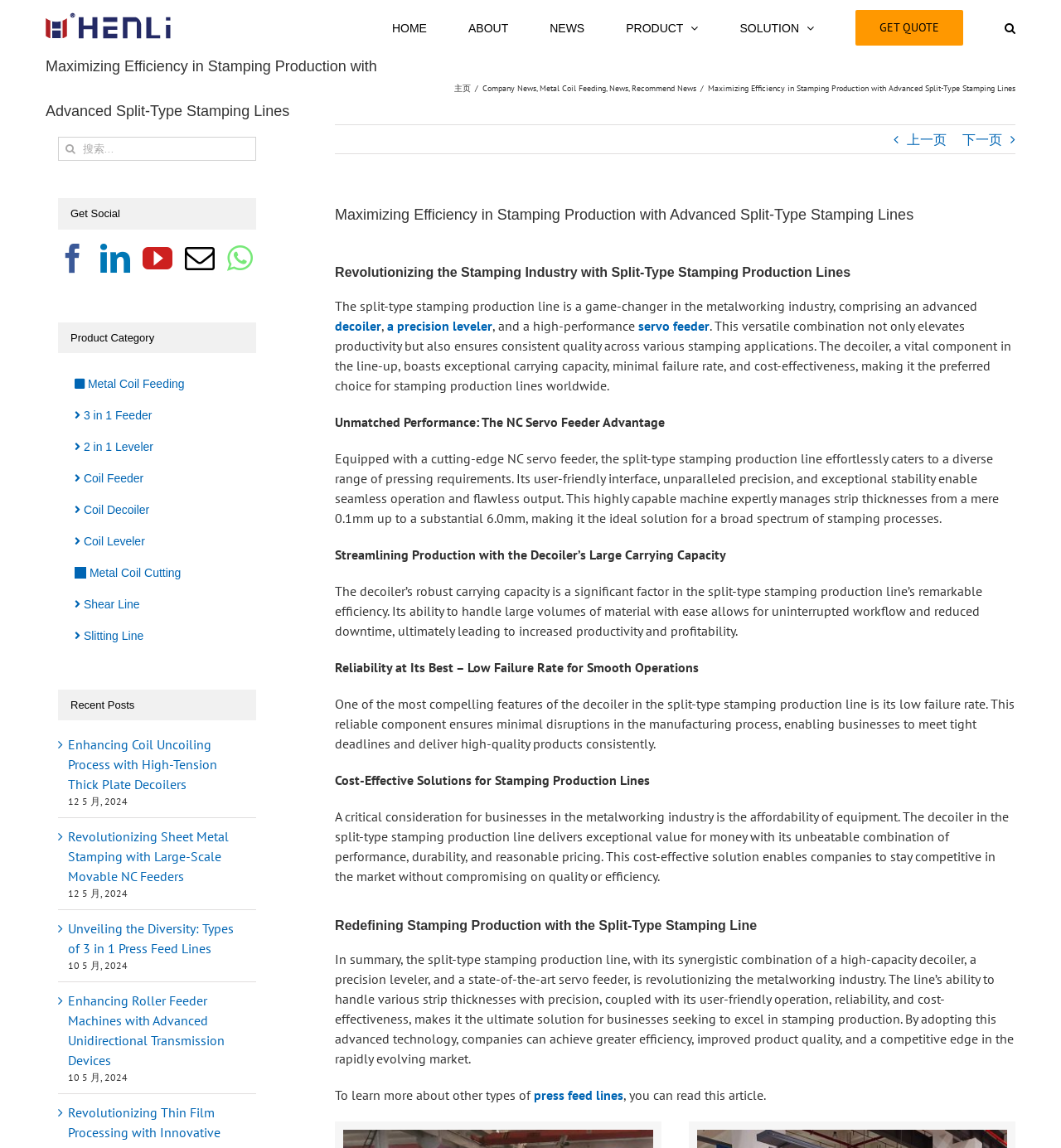Please locate the bounding box coordinates of the element that should be clicked to achieve the given instruction: "Get a quote".

[0.806, 0.0, 0.908, 0.045]